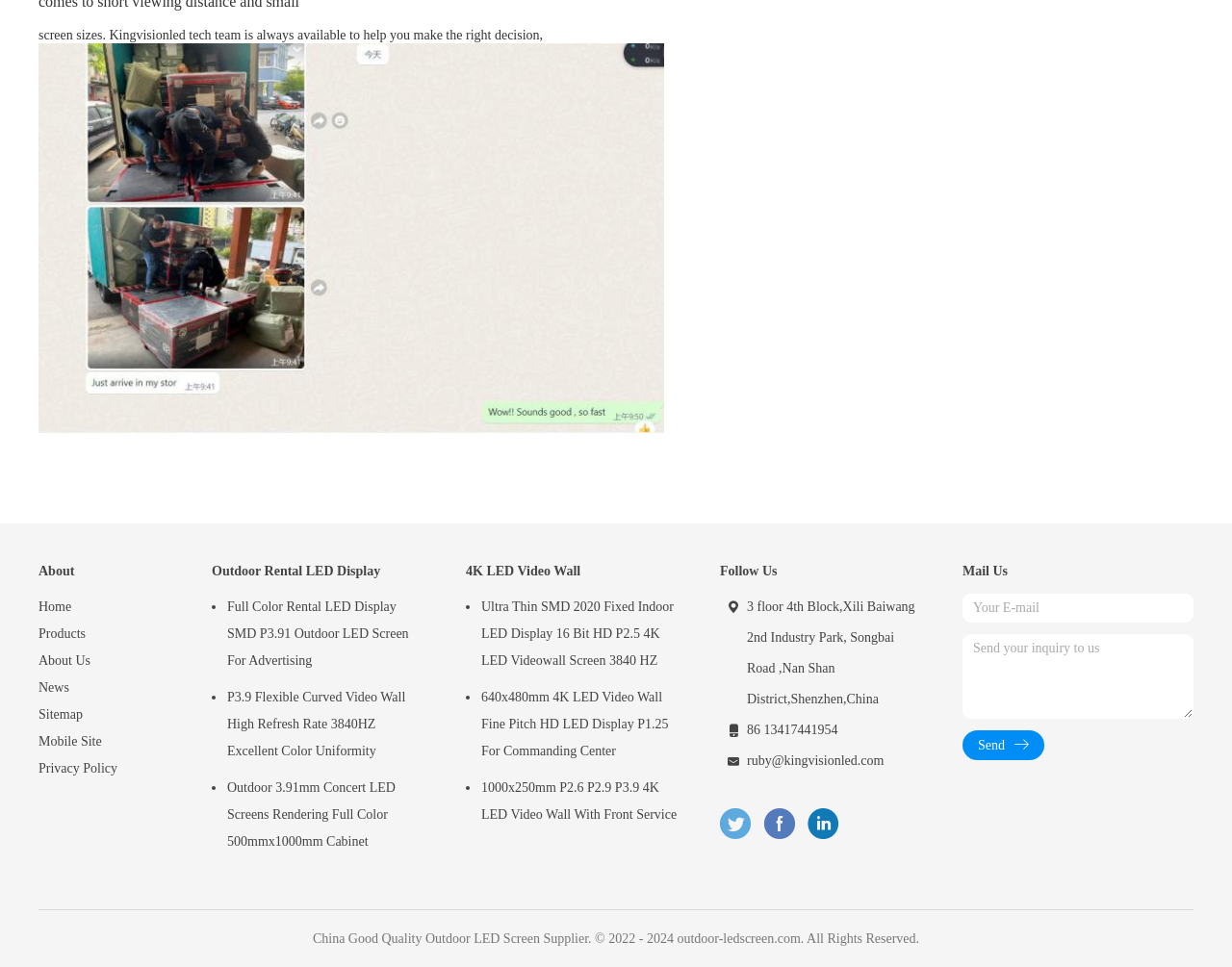Could you specify the bounding box coordinates for the clickable section to complete the following instruction: "Click on the 'Home' link"?

[0.031, 0.614, 0.141, 0.642]